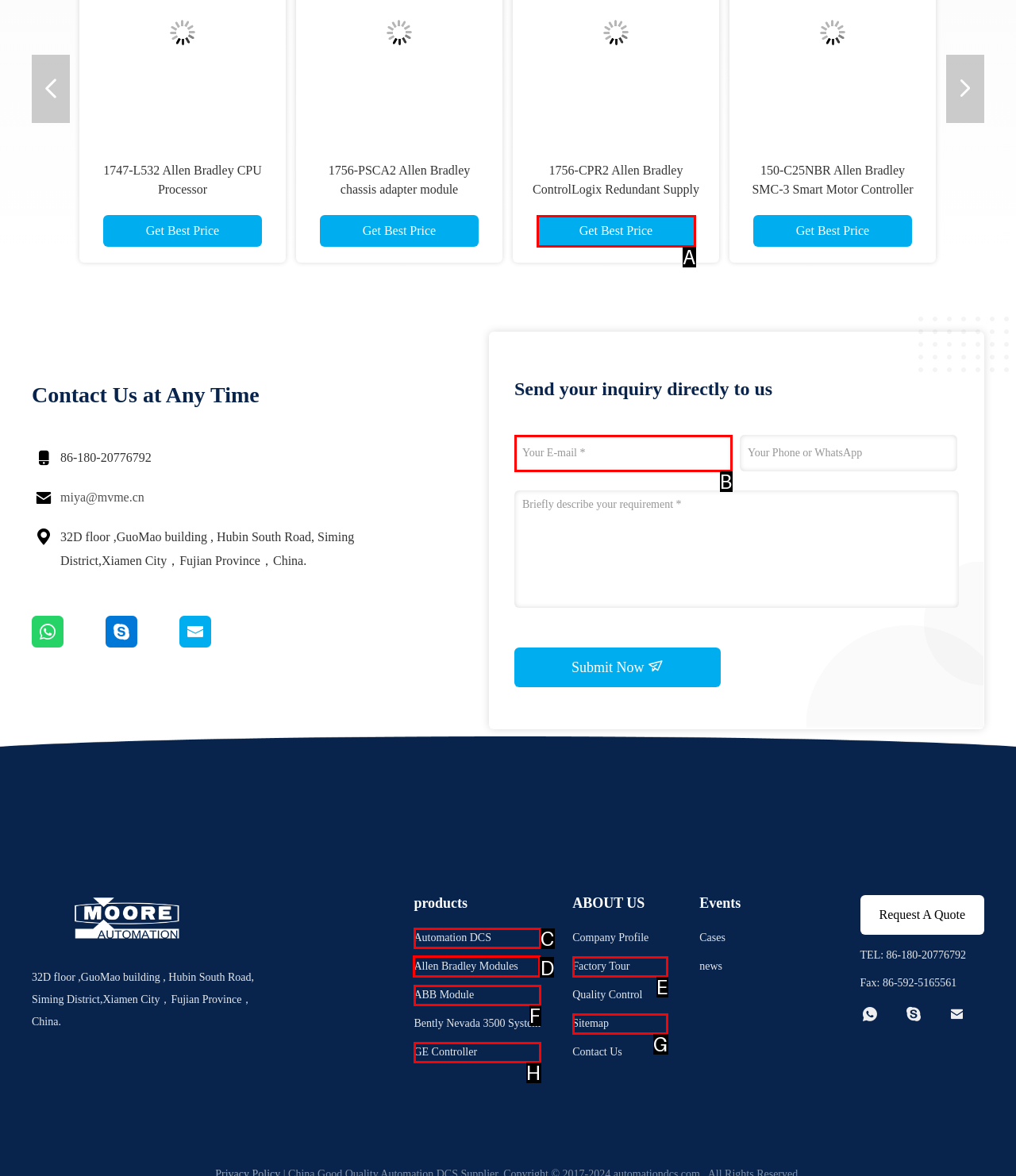Choose the letter of the element that should be clicked to complete the task: View Allen Bradley Modules
Answer with the letter from the possible choices.

D